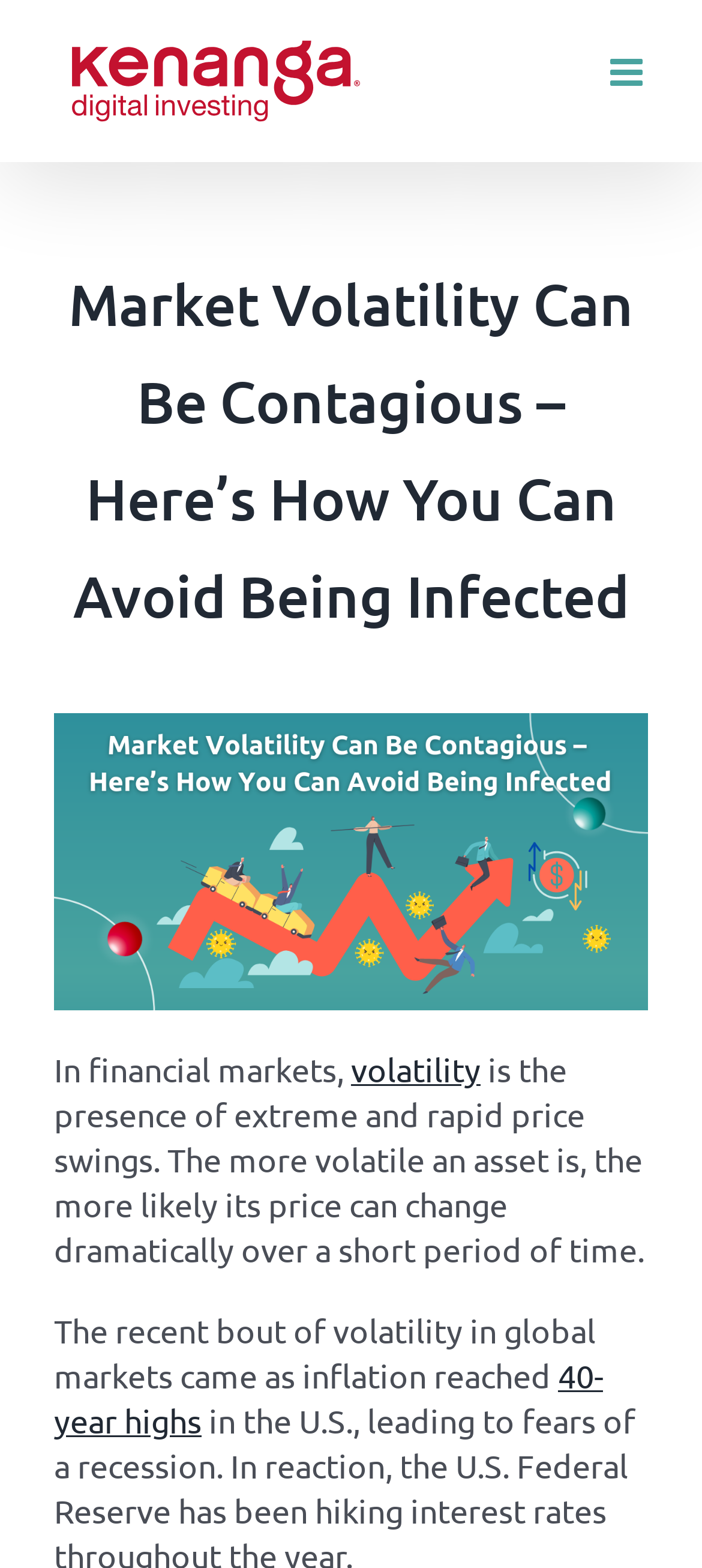Use a single word or phrase to answer the question:
What is the function of the icon at the bottom right corner?

Go to Top